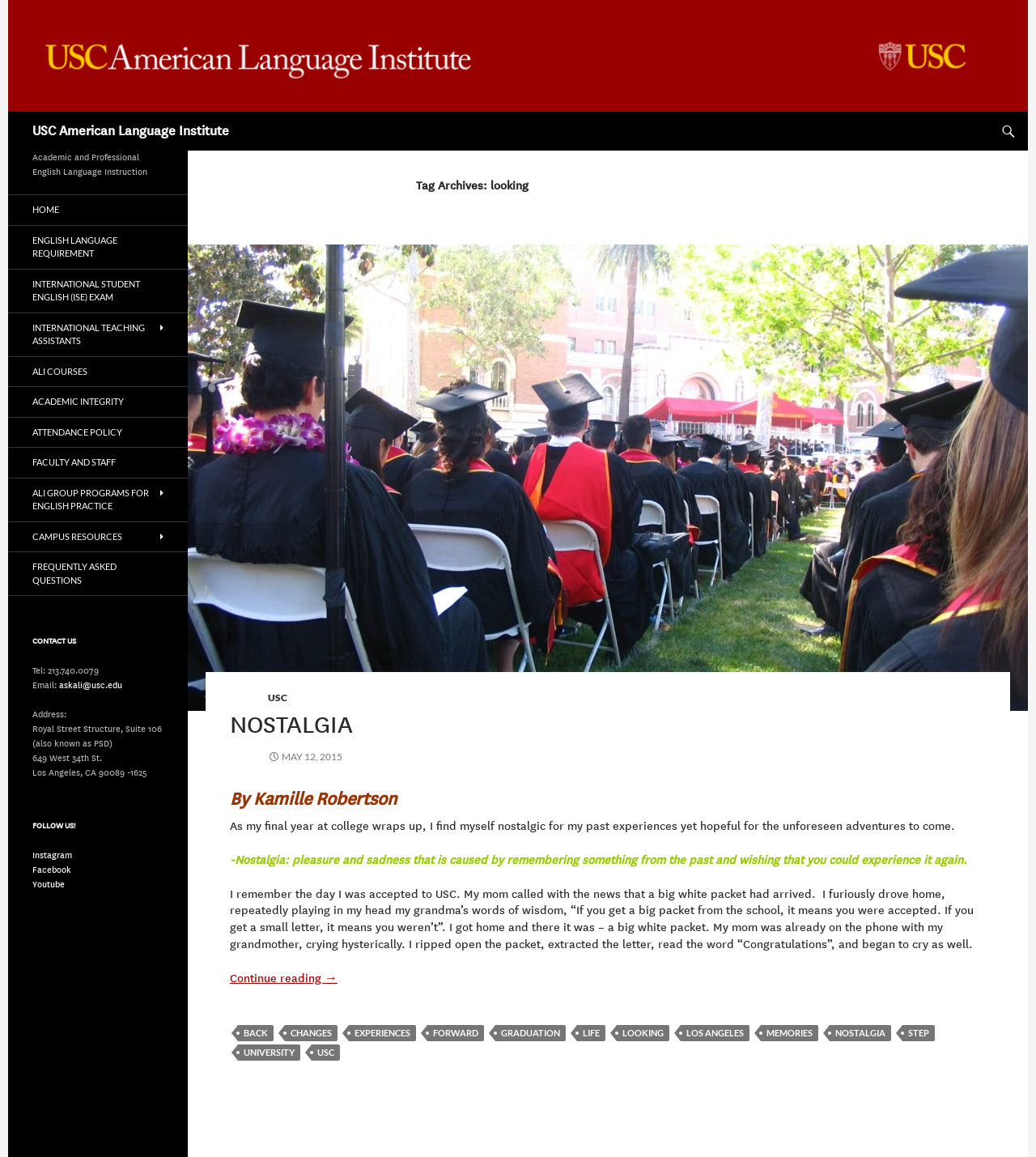Locate the bounding box coordinates of the element's region that should be clicked to carry out the following instruction: "Follow USC on Instagram". The coordinates need to be four float numbers between 0 and 1, i.e., [left, top, right, bottom].

[0.031, 0.735, 0.07, 0.745]